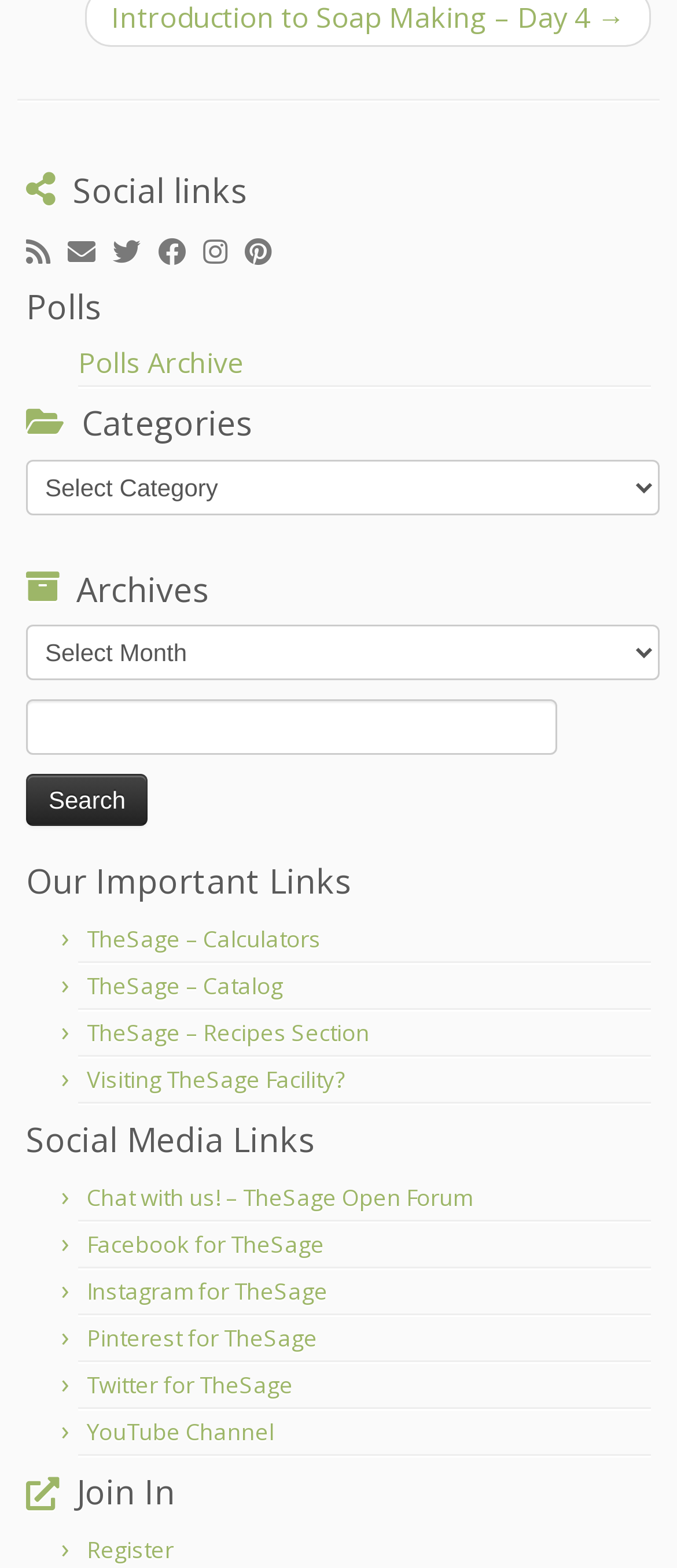What is the category section for?
Please provide an in-depth and detailed response to the question.

The category section is a combobox that allows users to select a category from a dropdown menu. This section is likely used to filter or categorize content on the website.